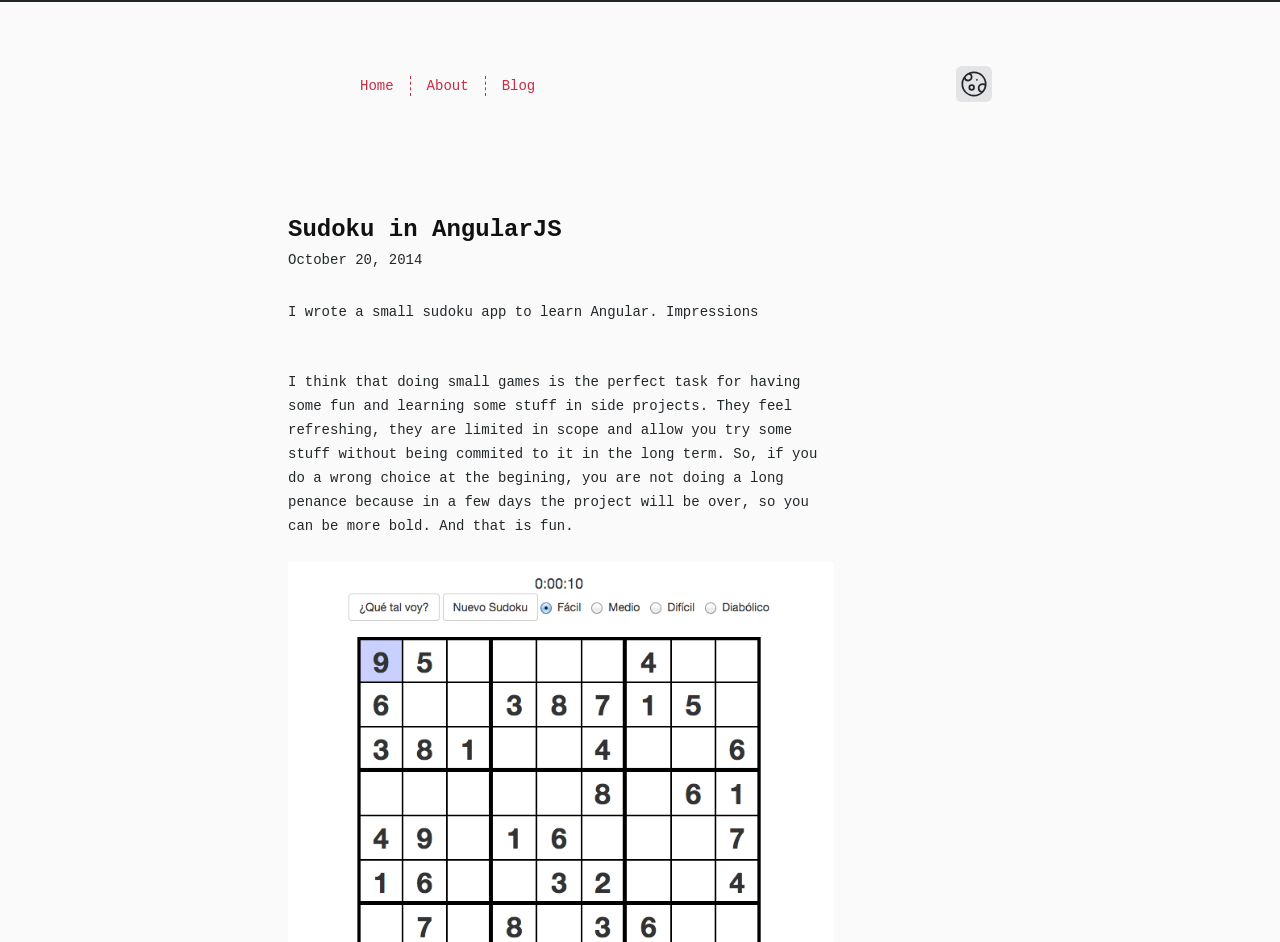Answer the following query concisely with a single word or phrase:
What is the date of the article?

October 20, 2014